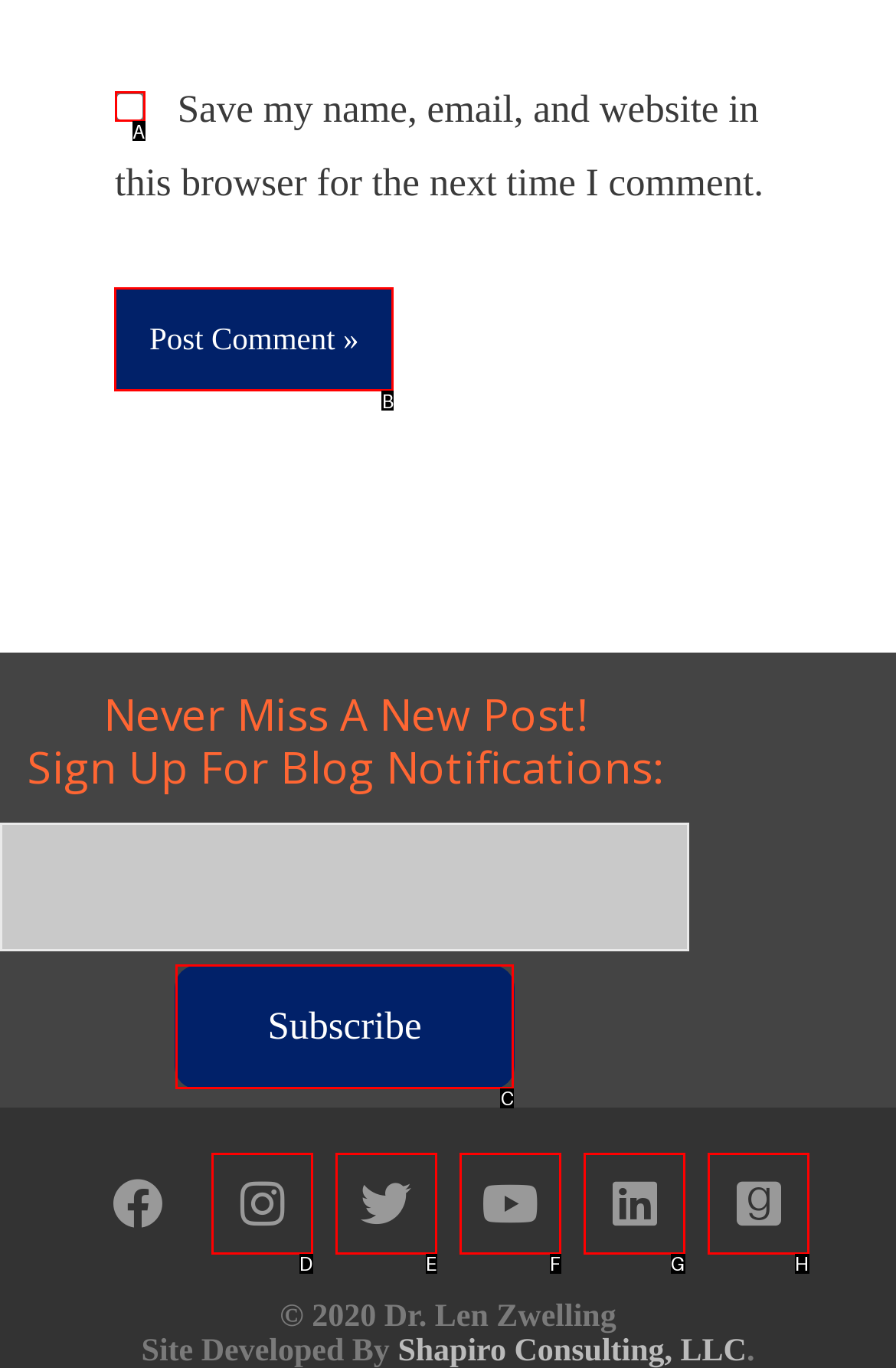Which lettered option should be clicked to achieve the task: browse April 2024 archives? Choose from the given choices.

None